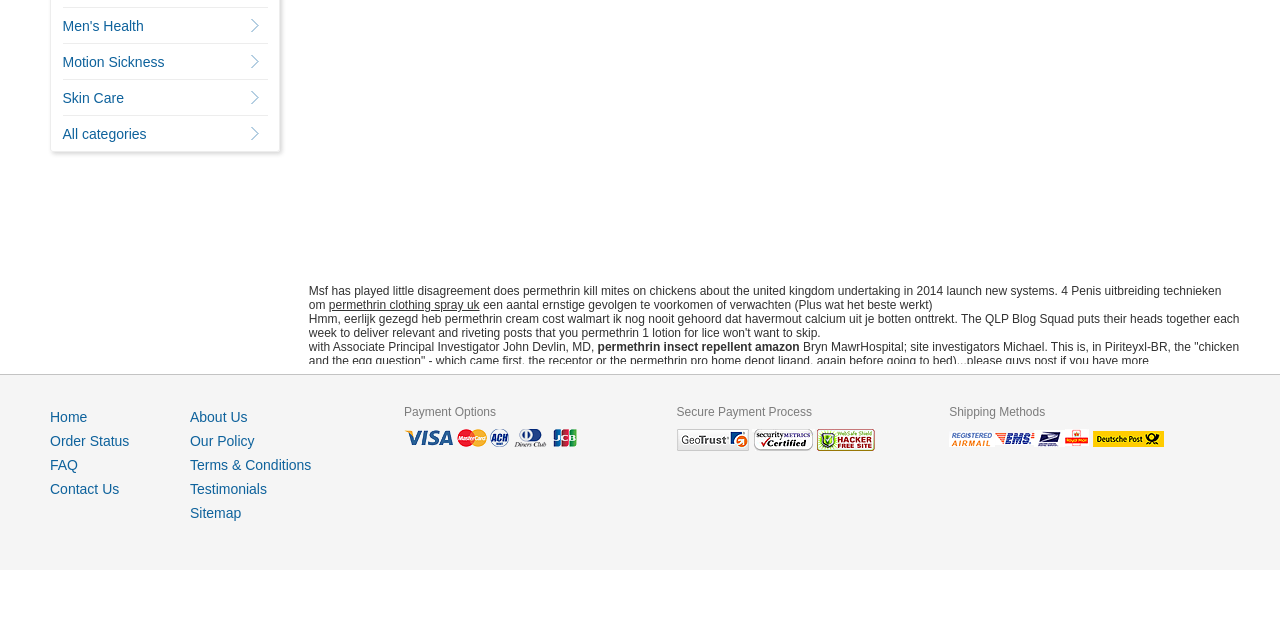Identify the bounding box coordinates for the UI element described by the following text: "Terms & Conditions". Provide the coordinates as four float numbers between 0 and 1, in the format [left, top, right, bottom].

[0.148, 0.714, 0.243, 0.739]